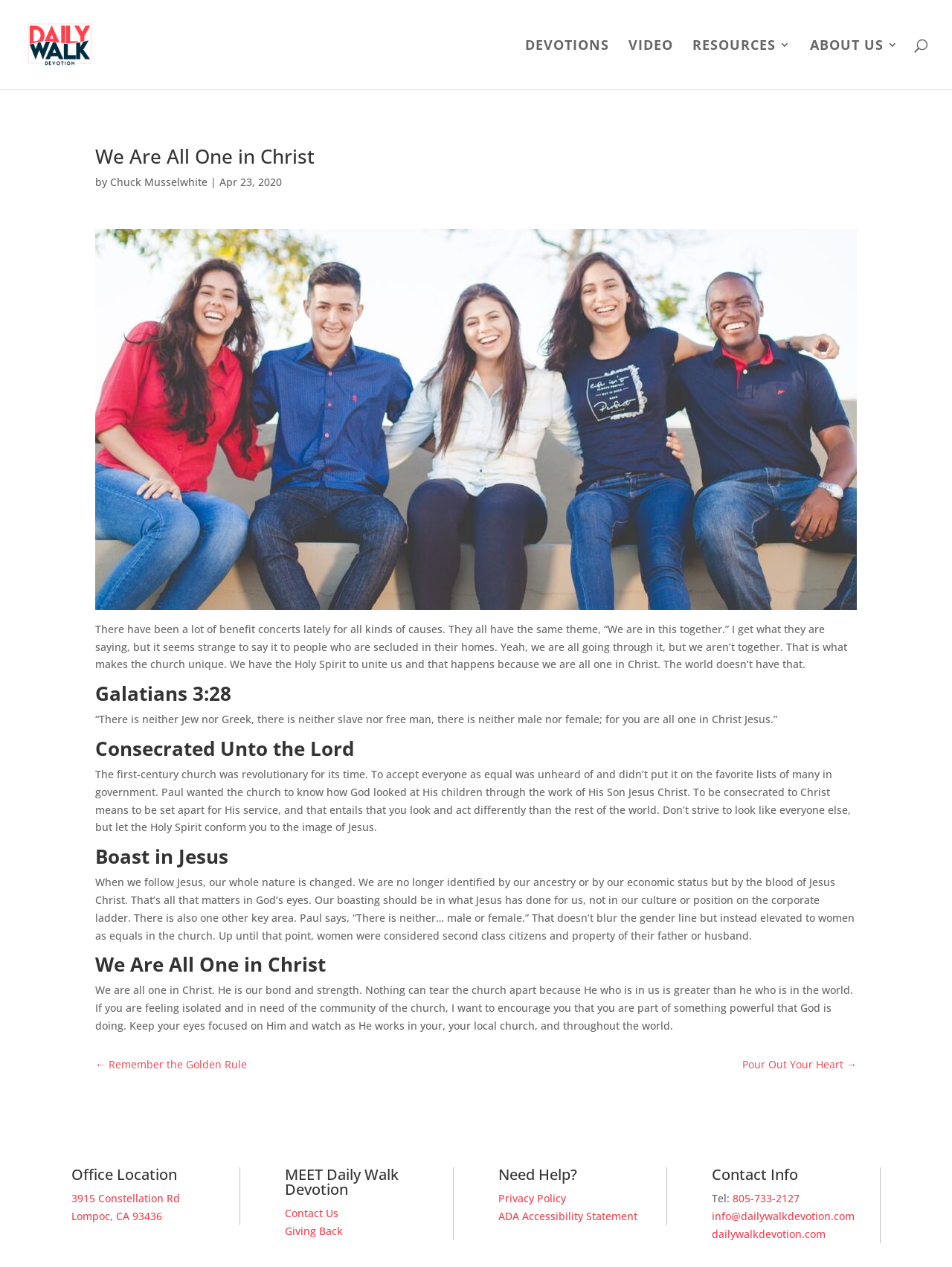Identify and extract the main heading from the webpage.

We Are All One in Christ